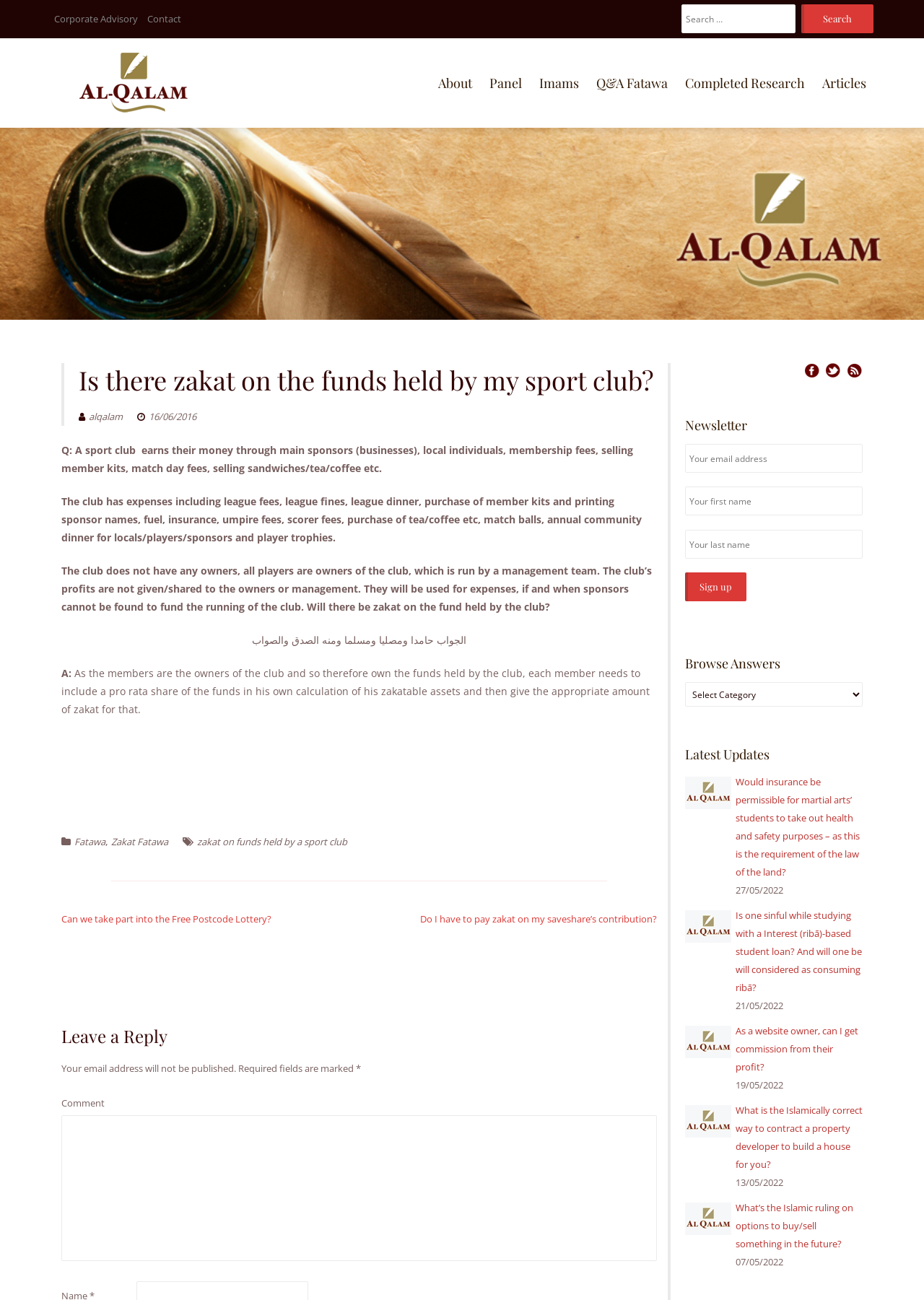Determine the bounding box coordinates of the clickable area required to perform the following instruction: "Browse answers". The coordinates should be represented as four float numbers between 0 and 1: [left, top, right, bottom].

[0.741, 0.525, 0.934, 0.544]